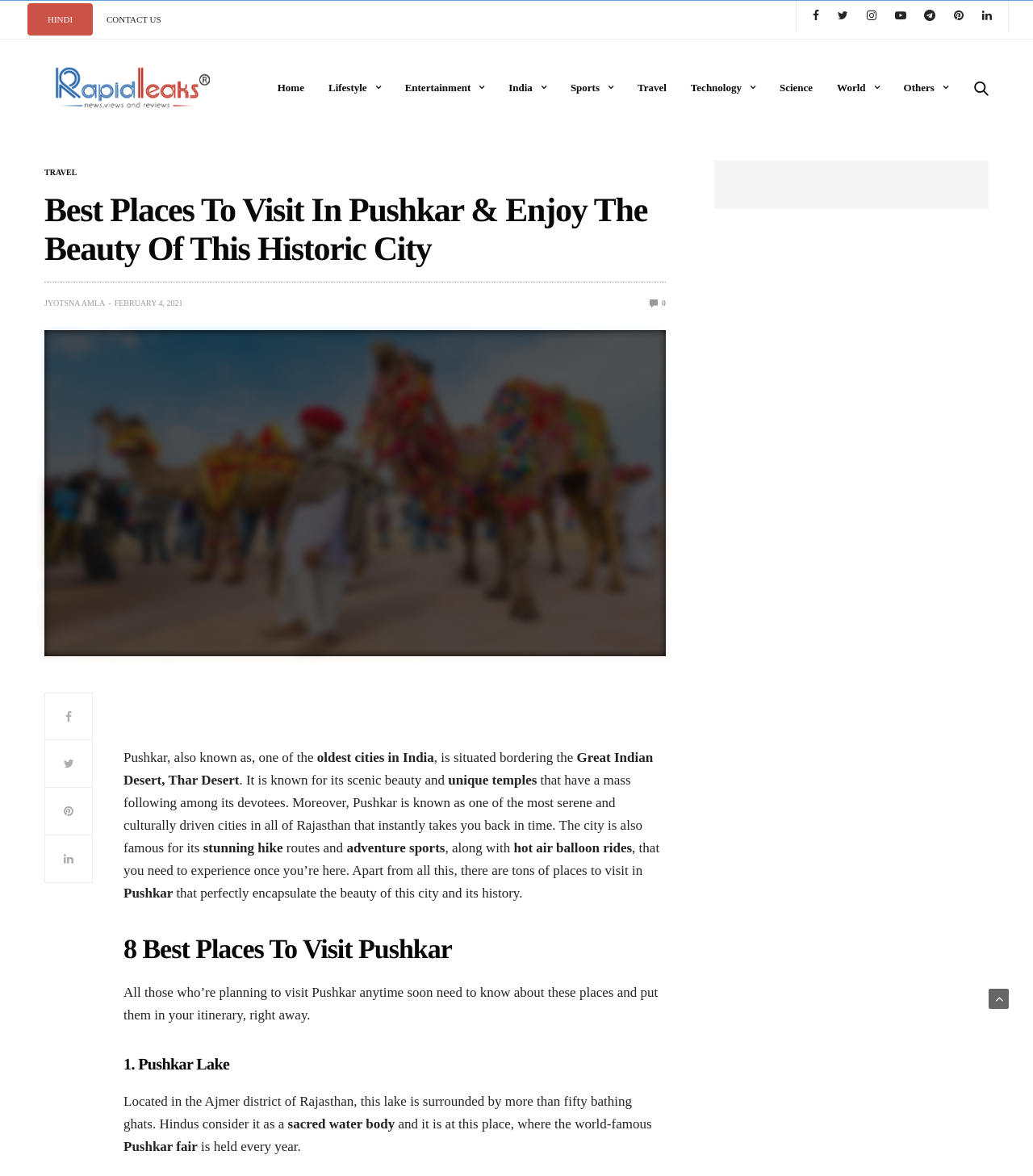Locate the bounding box coordinates of the element to click to perform the following action: 'Click on the Travel link'. The coordinates should be given as four float values between 0 and 1, in the form of [left, top, right, bottom].

[0.617, 0.068, 0.645, 0.082]